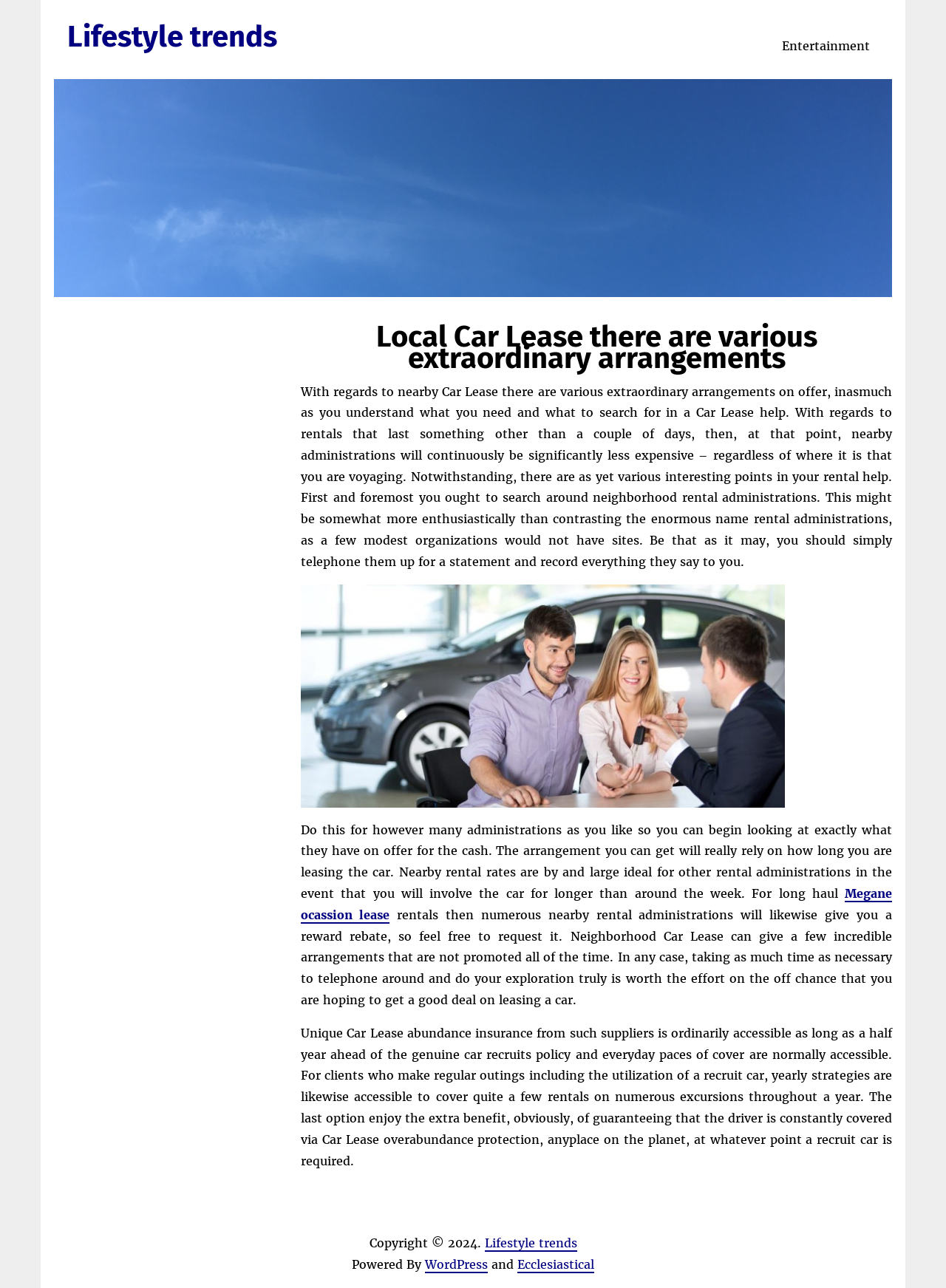How can you compare local car lease services?
Use the information from the screenshot to give a comprehensive response to the question.

The article suggests that to compare local car lease services, you should phone them up for a quote and record everything they say to you, and then compare the quotes to find the best deal.